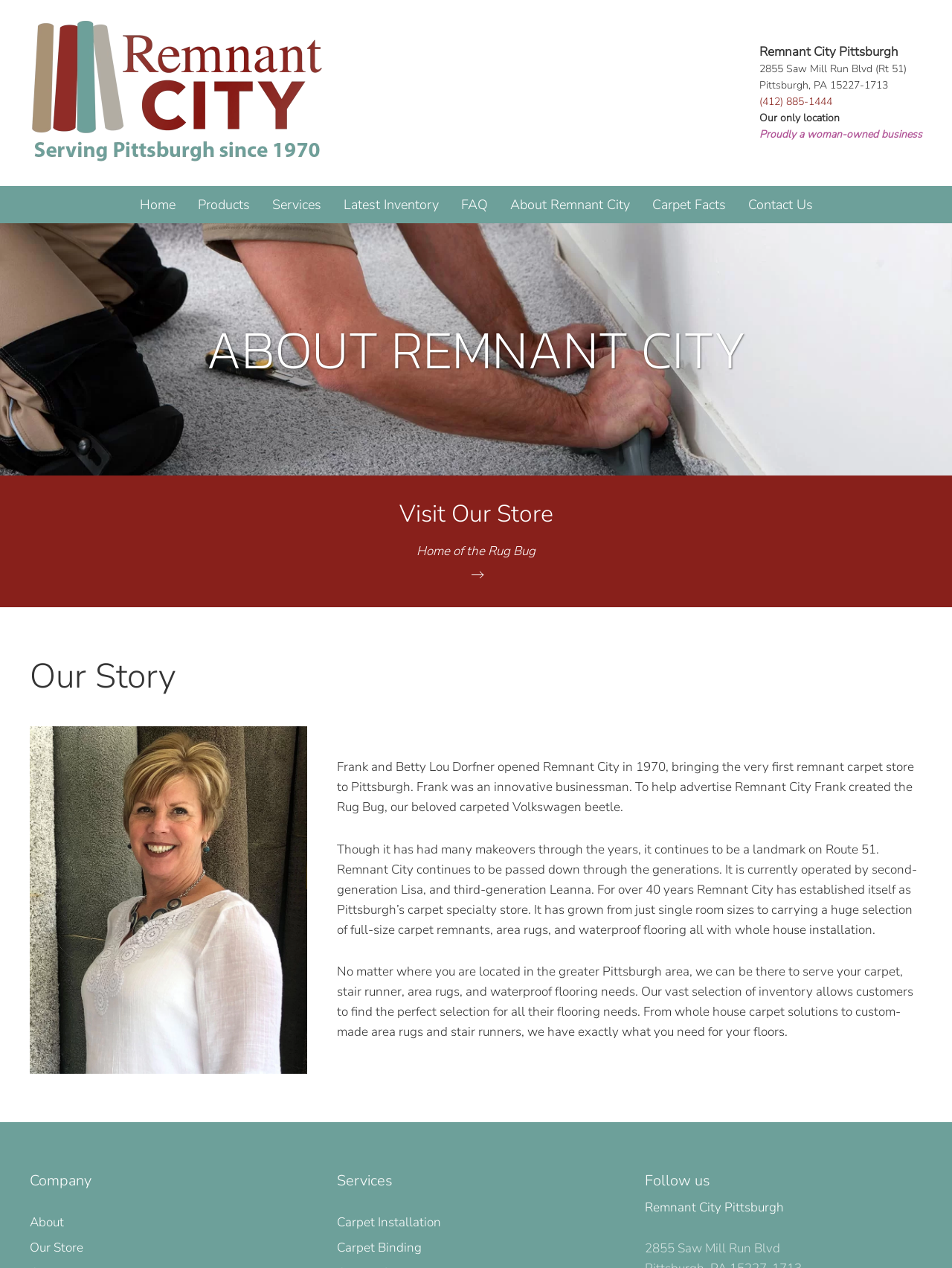Please provide the bounding box coordinates in the format (top-left x, top-left y, bottom-right x, bottom-right y). Remember, all values are floating point numbers between 0 and 1. What is the bounding box coordinate of the region described as: ← Entrada anterior

None